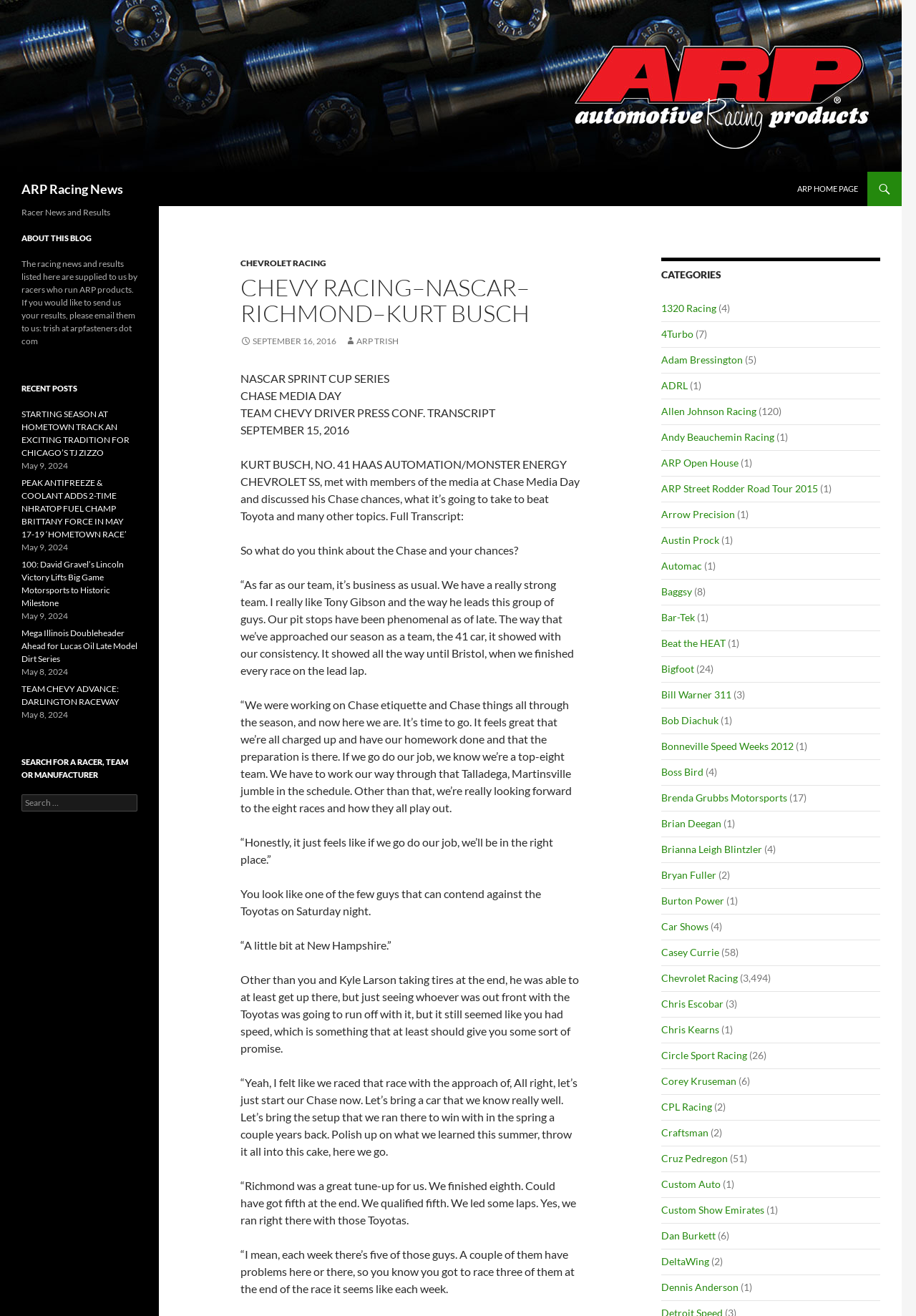What is the name of the Chevrolet car model mentioned?
Please answer the question with as much detail as possible using the screenshot.

The webpage mentions a Chevrolet car model in the context of a NASCAR driver, and the model is specified as Haas Automation/Monster Energy Chevrolet SS.